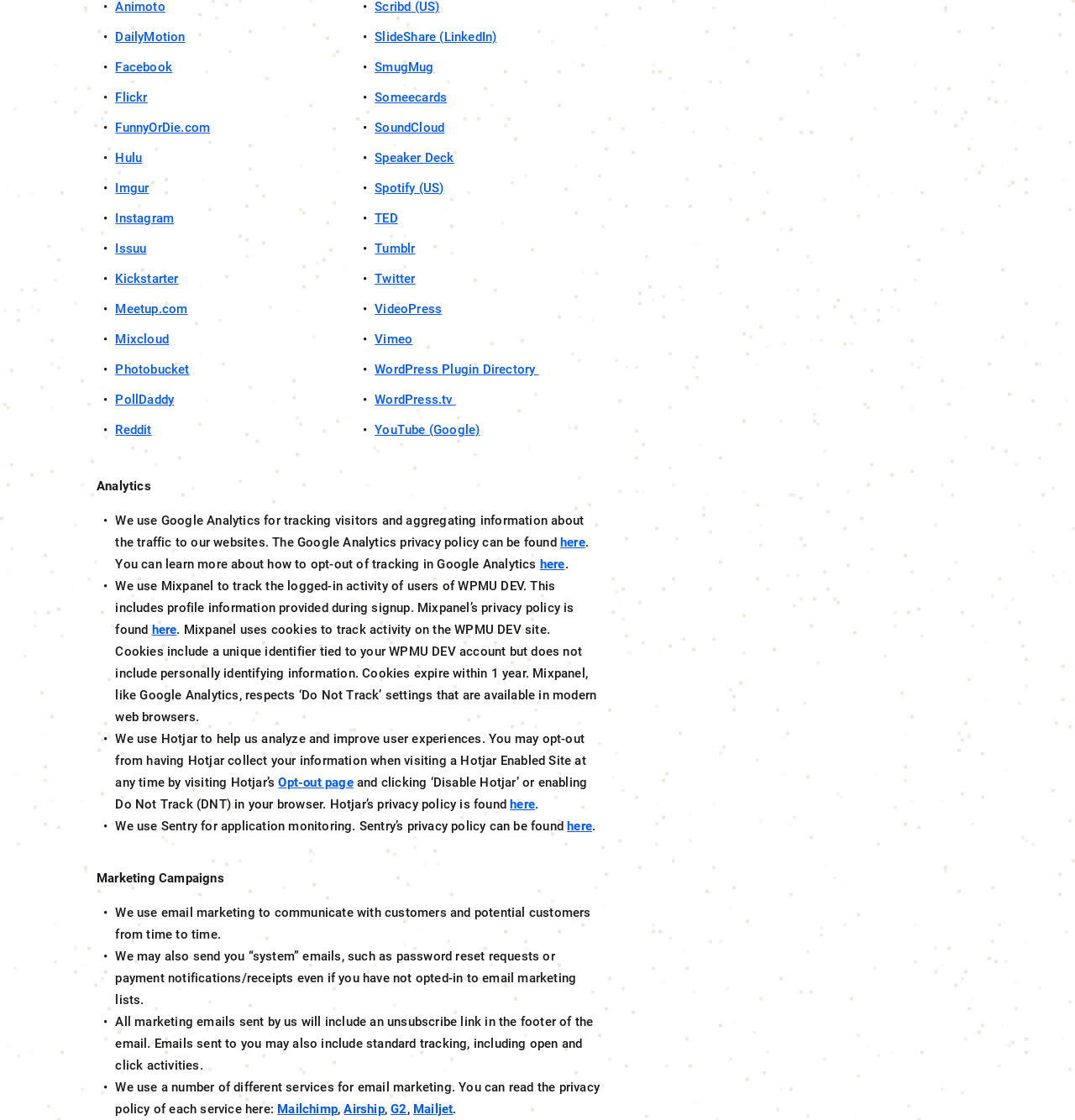What is the purpose of Google Analytics?
Carefully analyze the image and provide a detailed answer to the question.

According to the webpage, Google Analytics is used for tracking visitors and aggregating information about the traffic to the website. The Google Analytics privacy policy can be found here.